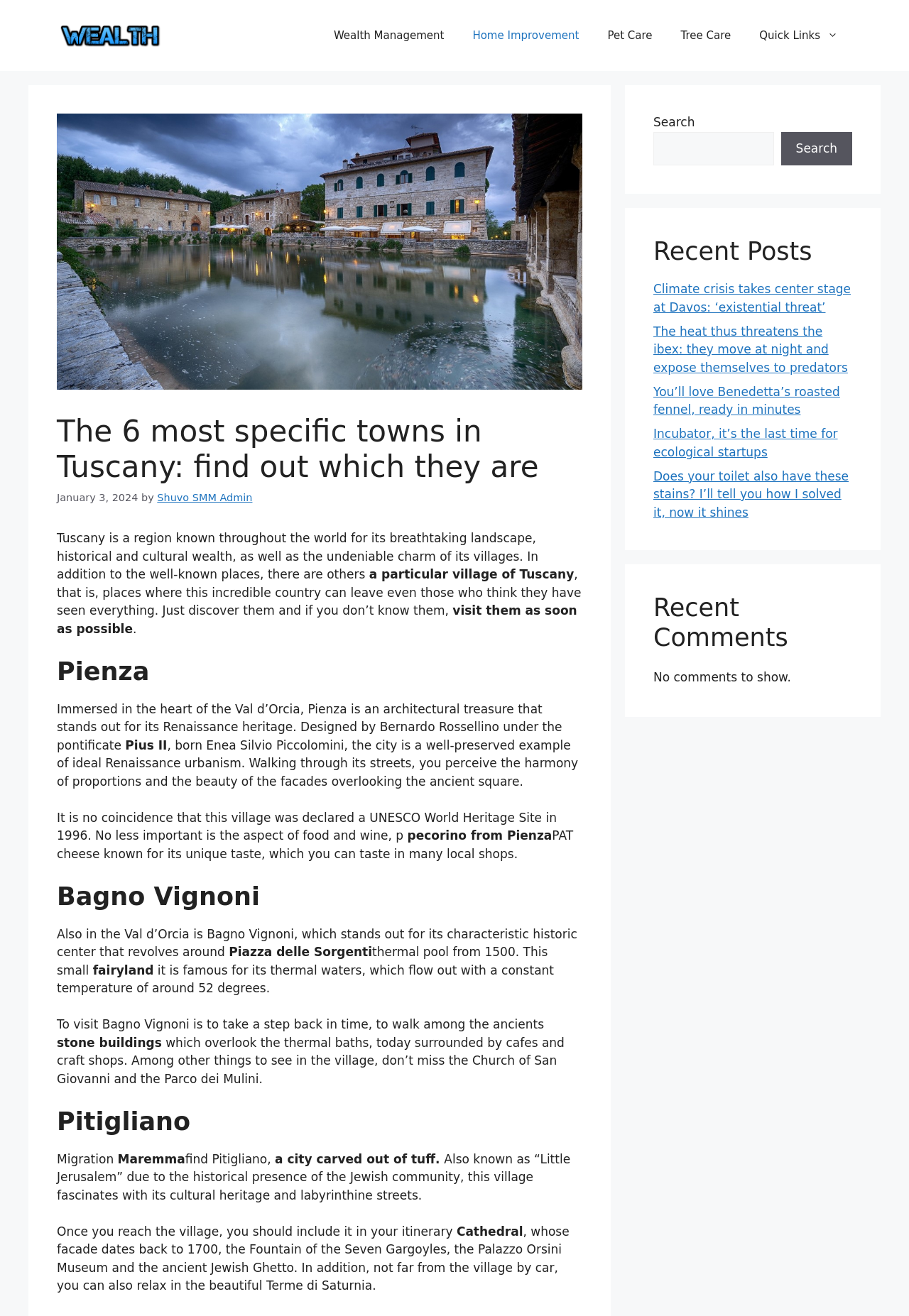What is the name of the village with Renaissance heritage?
We need a detailed and exhaustive answer to the question. Please elaborate.

According to the webpage, Pienza is an architectural treasure that stands out for its Renaissance heritage, designed by Bernardo Rossellino under the pontificate of Pius II.